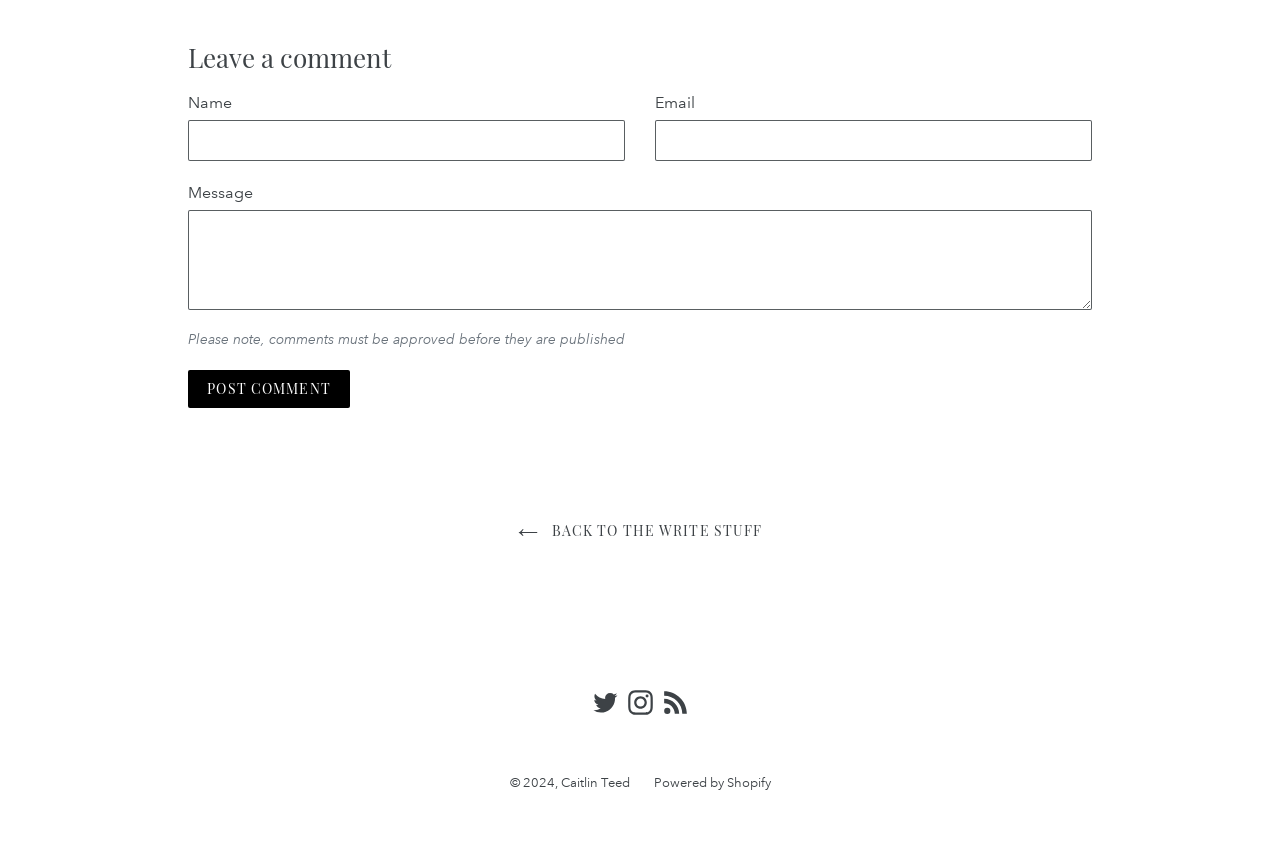Please specify the bounding box coordinates for the clickable region that will help you carry out the instruction: "Write a message".

[0.147, 0.247, 0.853, 0.365]